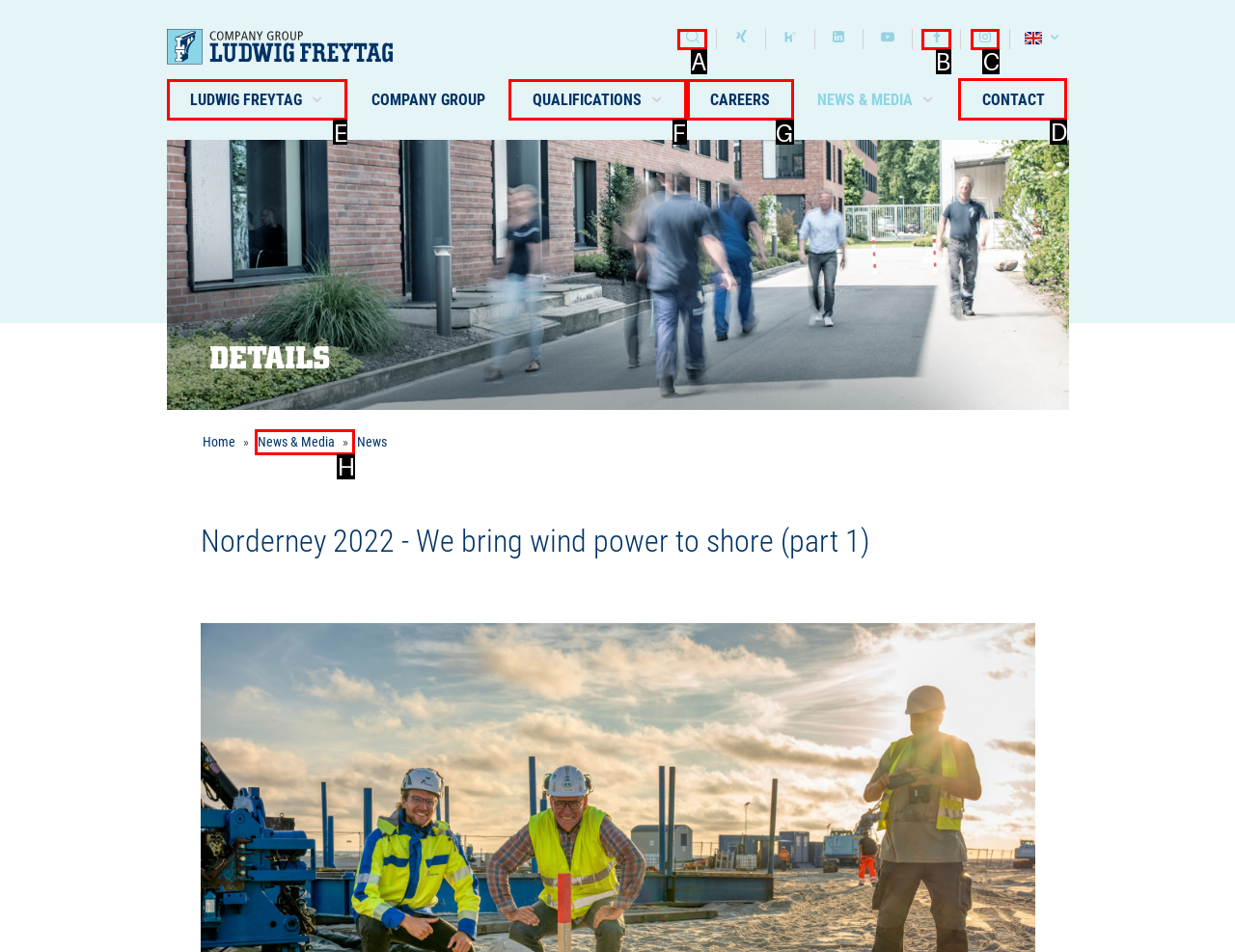Identify the HTML element you need to click to achieve the task: go to contact. Respond with the corresponding letter of the option.

D